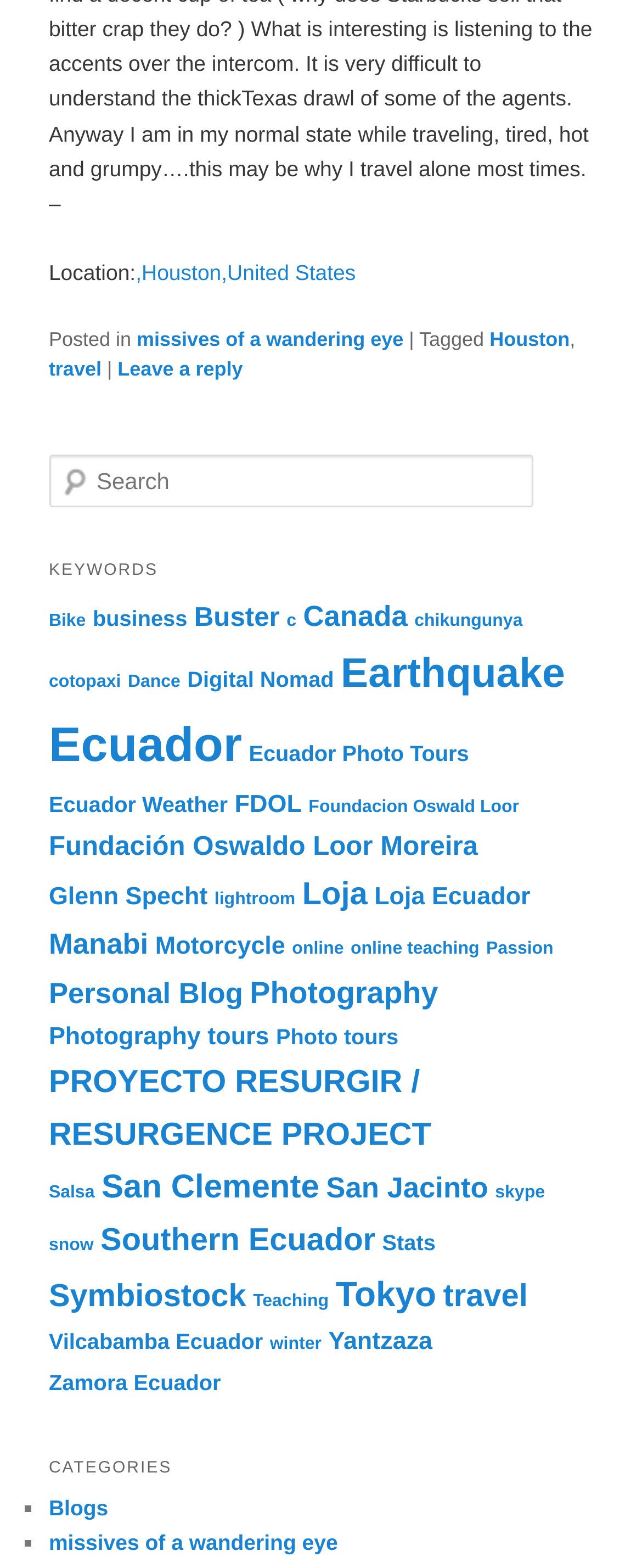Respond to the question below with a concise word or phrase:
What is the category of the blog post?

travel